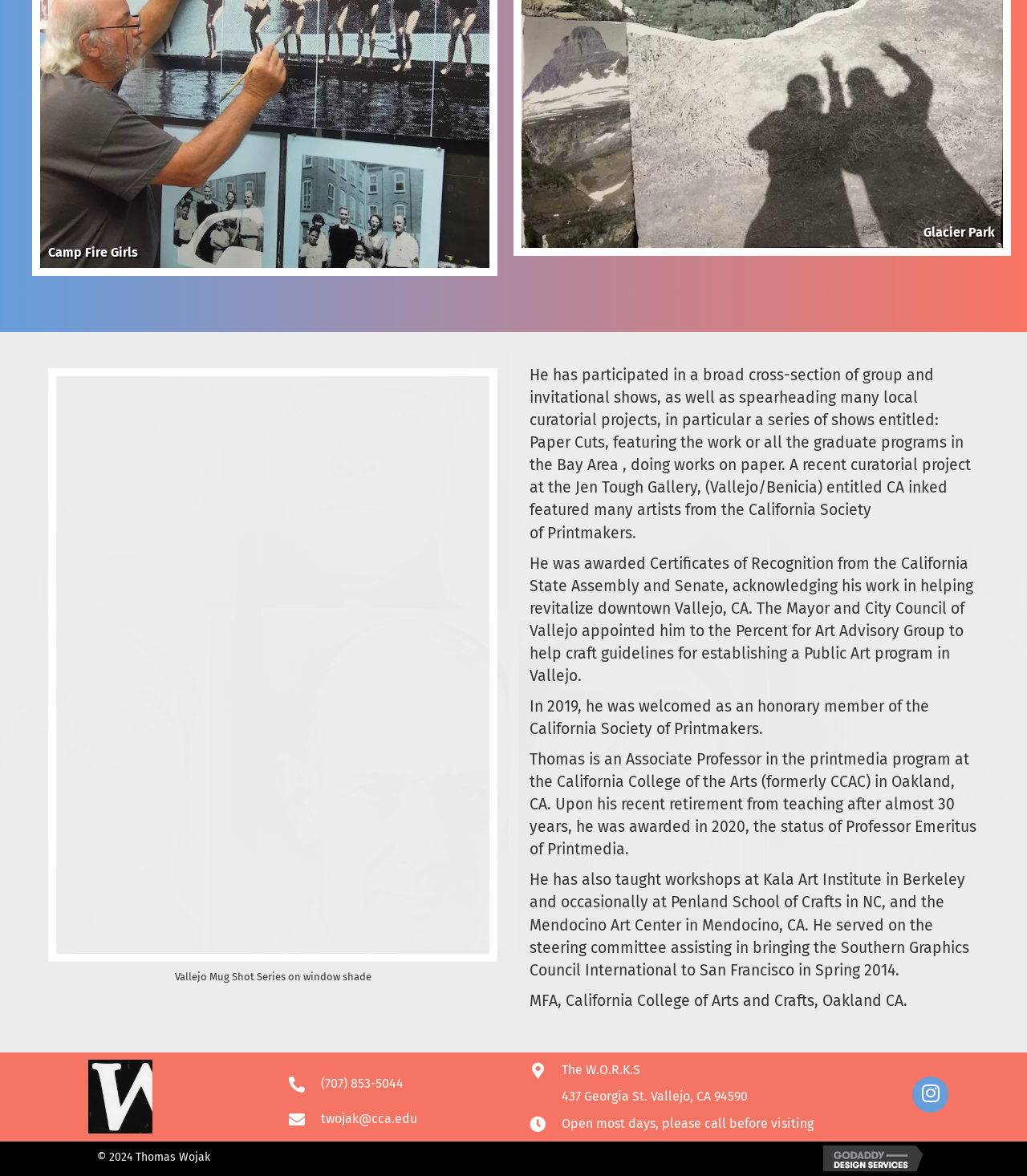From the webpage screenshot, identify the region described by twojak@cca.edu. Provide the bounding box coordinates as (top-left x, top-left y, bottom-right x, bottom-right y), with each value being a floating point number between 0 and 1.

[0.312, 0.945, 0.406, 0.958]